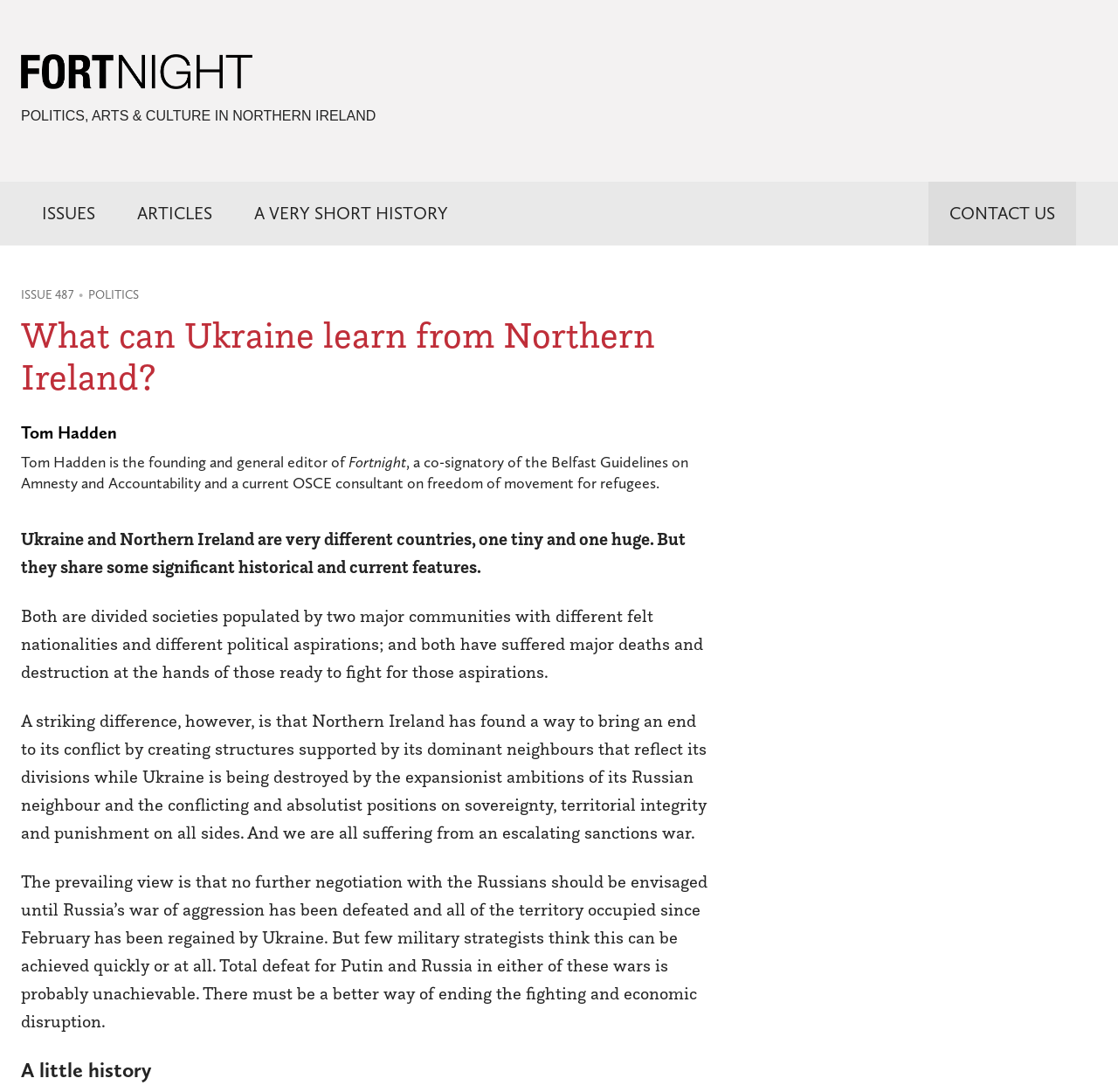What is the purpose of the article?
Based on the screenshot, provide a one-word or short-phrase response.

To find a way to end the conflict